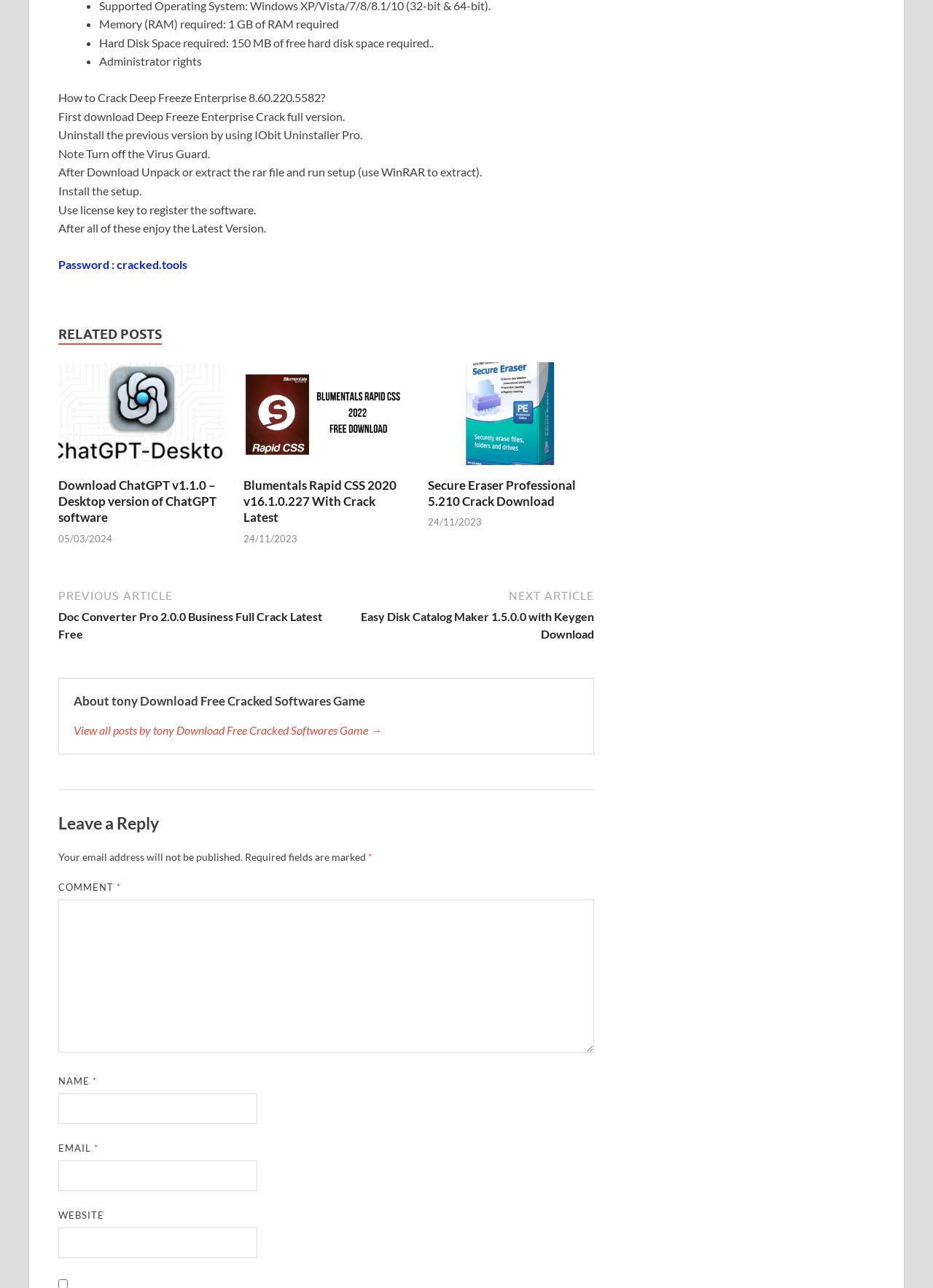What is the purpose of the webpage?
Please provide a detailed and thorough answer to the question.

The webpage appears to be a platform that provides cracked software, including Deep Freeze Enterprise, ChatGPT, Blumentals Rapid CSS, and Secure Eraser Professional, along with guides on how to crack and install them.